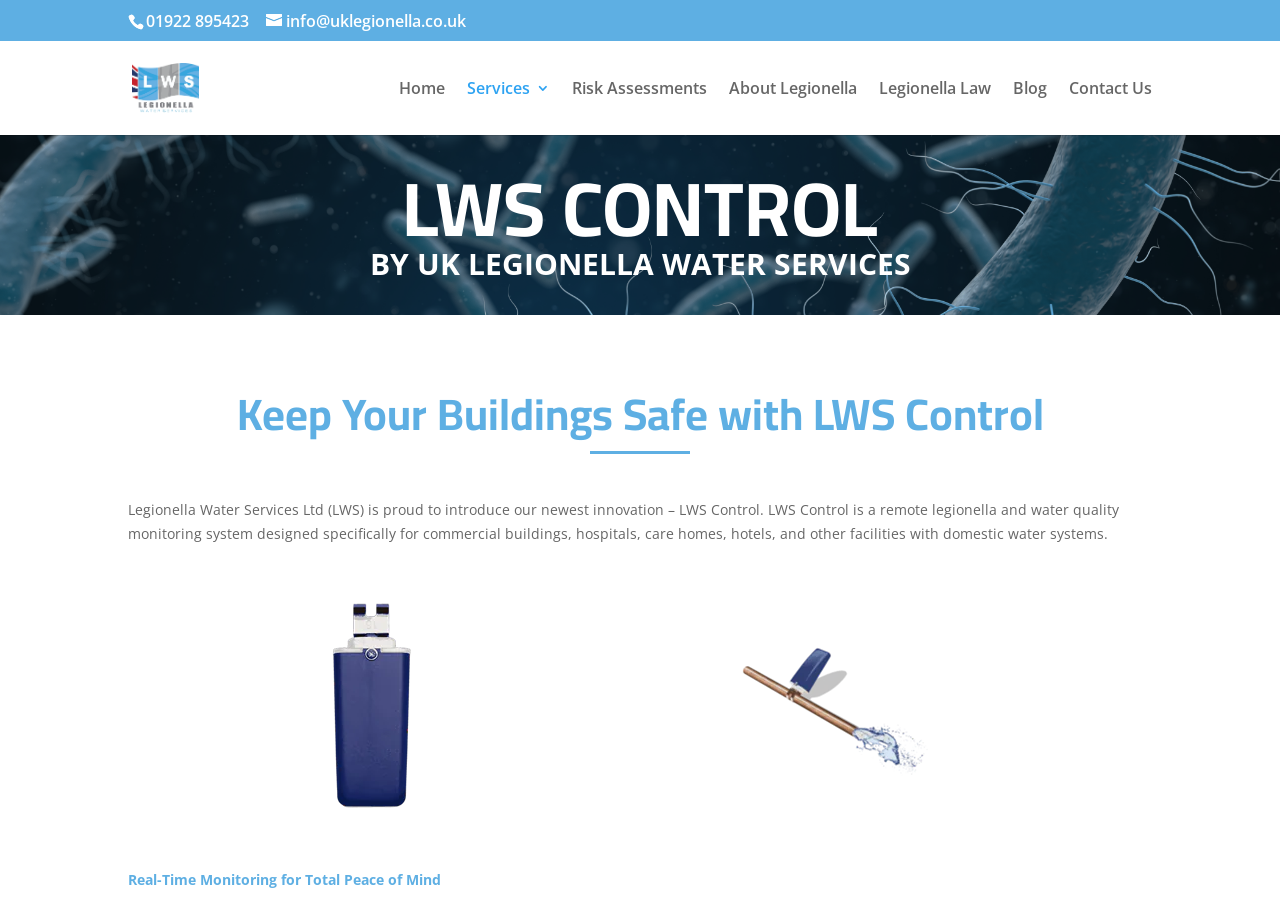What is the benefit of using LWS Control?
Based on the image, respond with a single word or phrase.

Total peace of mind